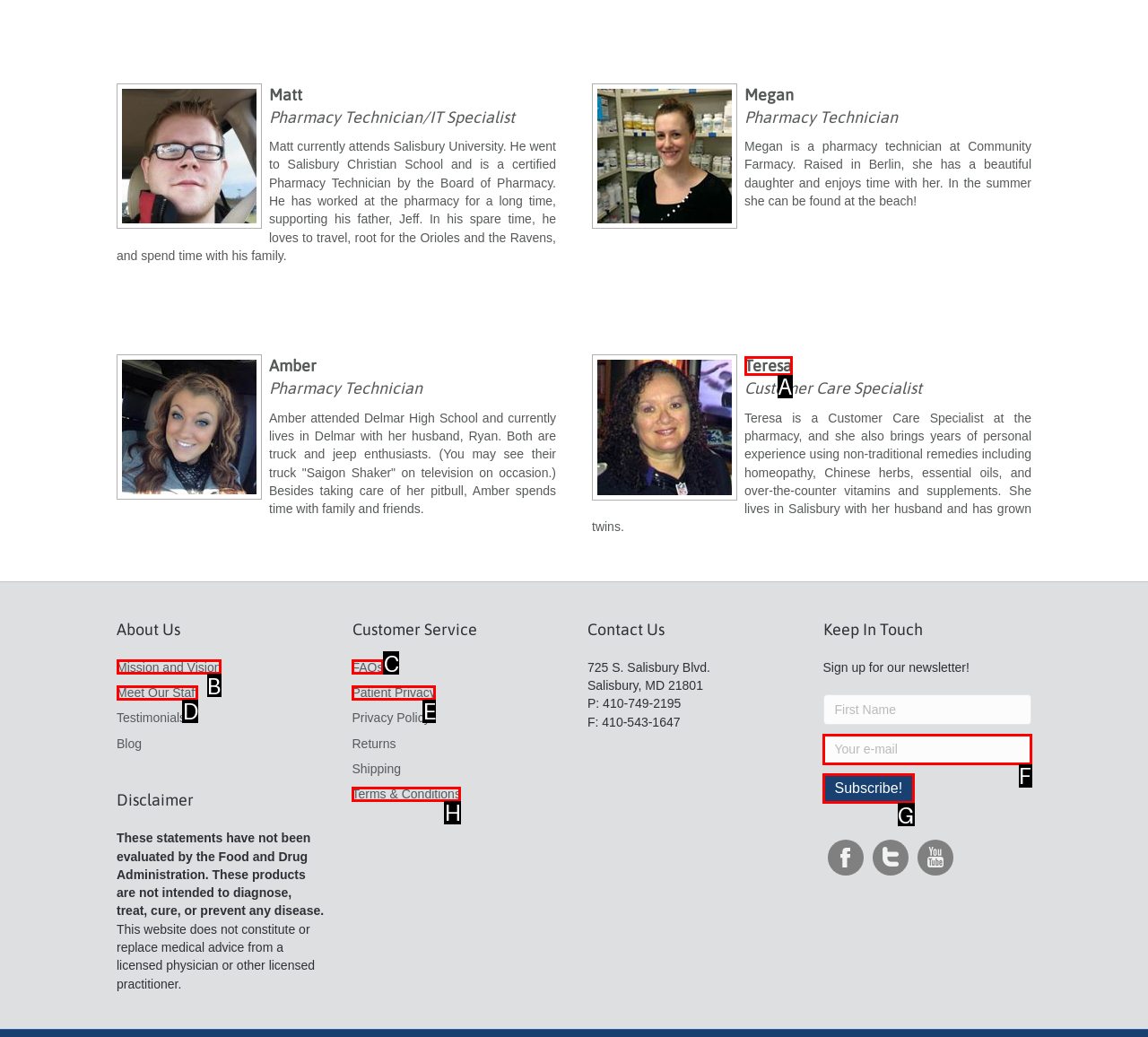Given the description: Patient Privacy, identify the matching HTML element. Provide the letter of the correct option.

E